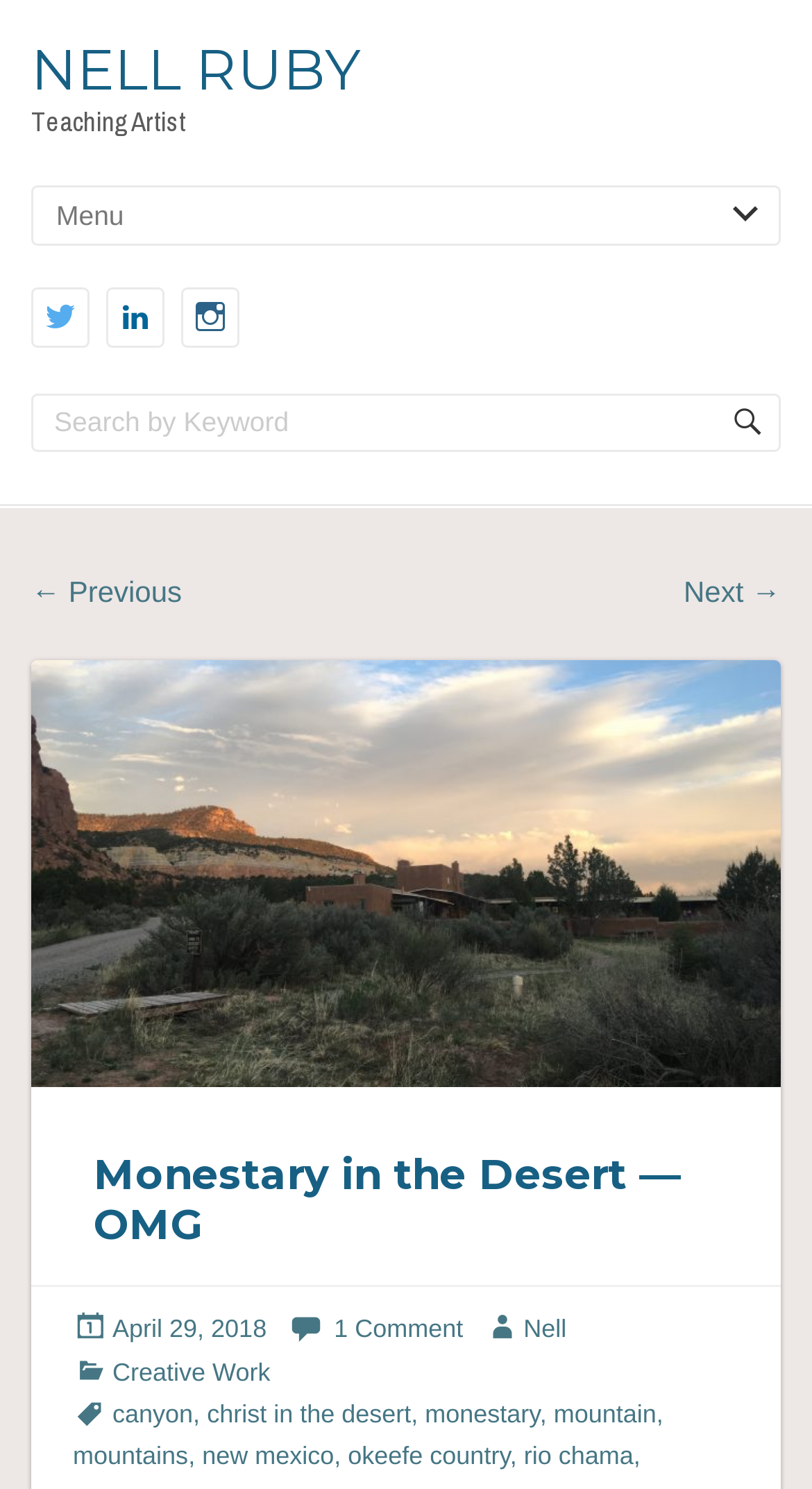Explain the webpage in detail, including its primary components.

The webpage appears to be a personal blog or portfolio of an artist named Nell Ruby, with a focus on their creative work. At the top of the page, there is a large heading with the artist's name, "NELL RUBY", which is also a link. Below this, there is a smaller heading that describes the artist as a "Teaching Artist".

To the right of the artist's name, there are three social media links represented by icons, and a search bar with a placeholder text "Search by Keyword" and a search button. Below this, there are navigation links to move to the previous or next page.

The main content of the page is a blog post titled "Monestary in the Desert — OMG", which is also a heading. The post has a timestamp of "April 29, 2018" and has received "1 Comment". The post is categorized under "Creative Work" and is tagged with several keywords, including "canyon", "christ in the desert", "monestary", "mountain", "mountains", "new mexico", "okeefe country", and "rio chama". These keywords are listed horizontally near the bottom of the page.

Overall, the webpage has a simple and clean design, with a focus on showcasing the artist's work and providing easy navigation and search functionality.